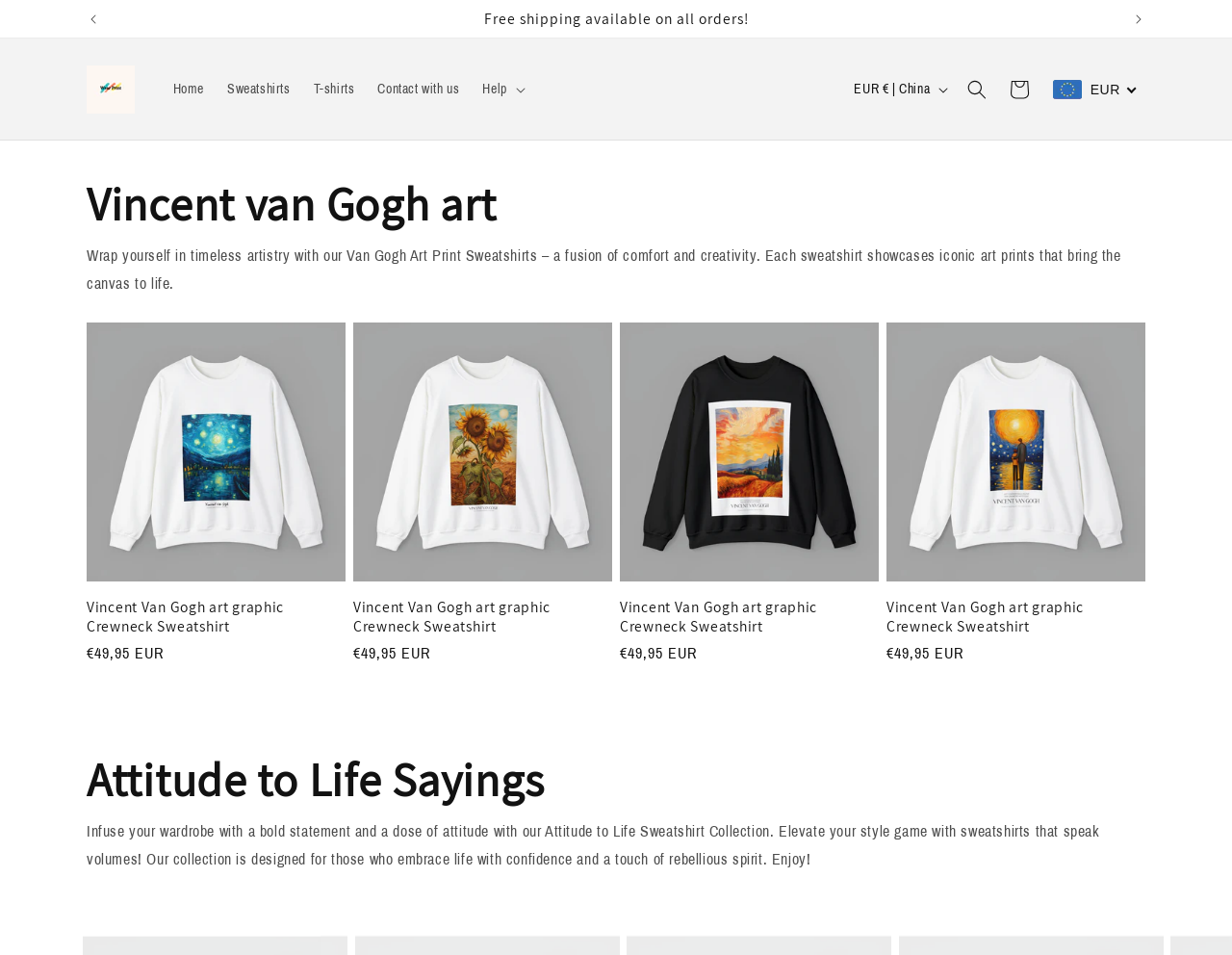Answer this question in one word or a short phrase: What is the theme of the 'Attitude to Life Sayings' collection?

Bold statement and confidence